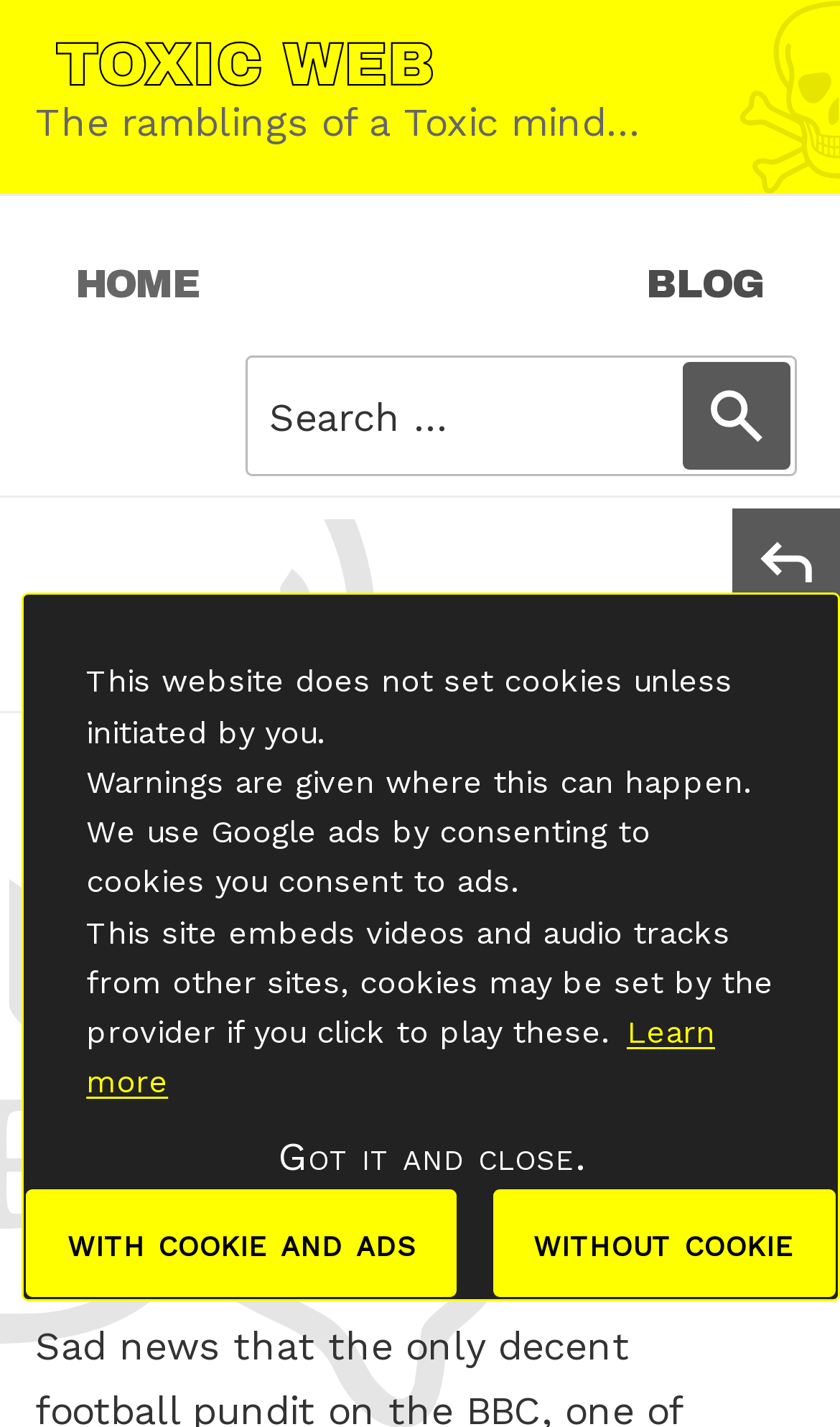Look at the image and give a detailed response to the following question: What is the topic of the post?

I determined the topic of the post by looking at the header element with the text 'R.I.P. Jimmy Armfield' which is the main heading of the post, indicating that the post is about Jimmy Armfield.